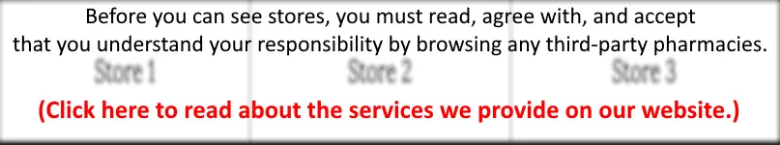Provide an in-depth description of all elements within the image.

The image presents a warning or informational notice, displayed prominently to the user. It emphasizes that before accessing stores or services, users must read, agree with, and accept their responsibilities concerning browsing third-party pharmacies. The text includes a directive to click a link, highlighted in red, which directs users to further information about the services provided on the website. The layout also suggests there are three stores mentioned, reinforcing the need for user acknowledgment before proceeding.